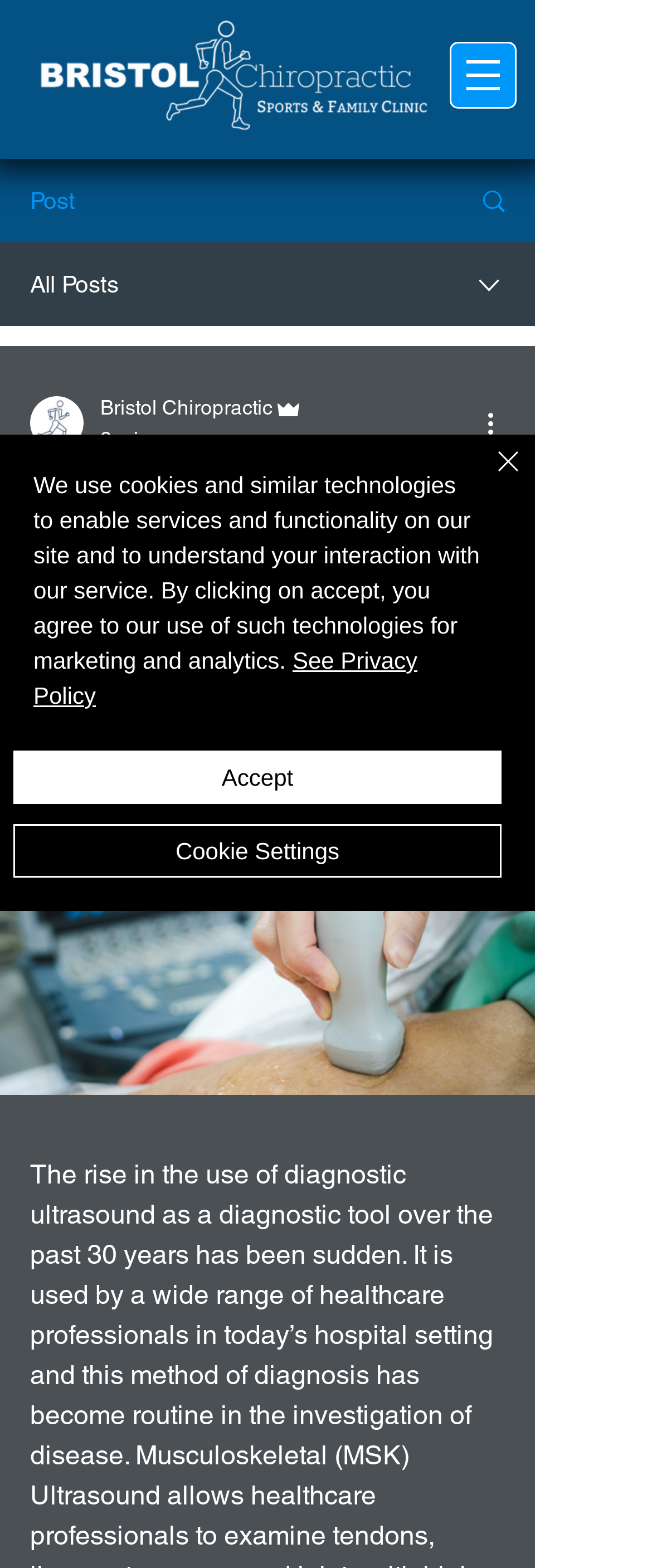Identify the bounding box coordinates of the region that should be clicked to execute the following instruction: "View the story image".

None